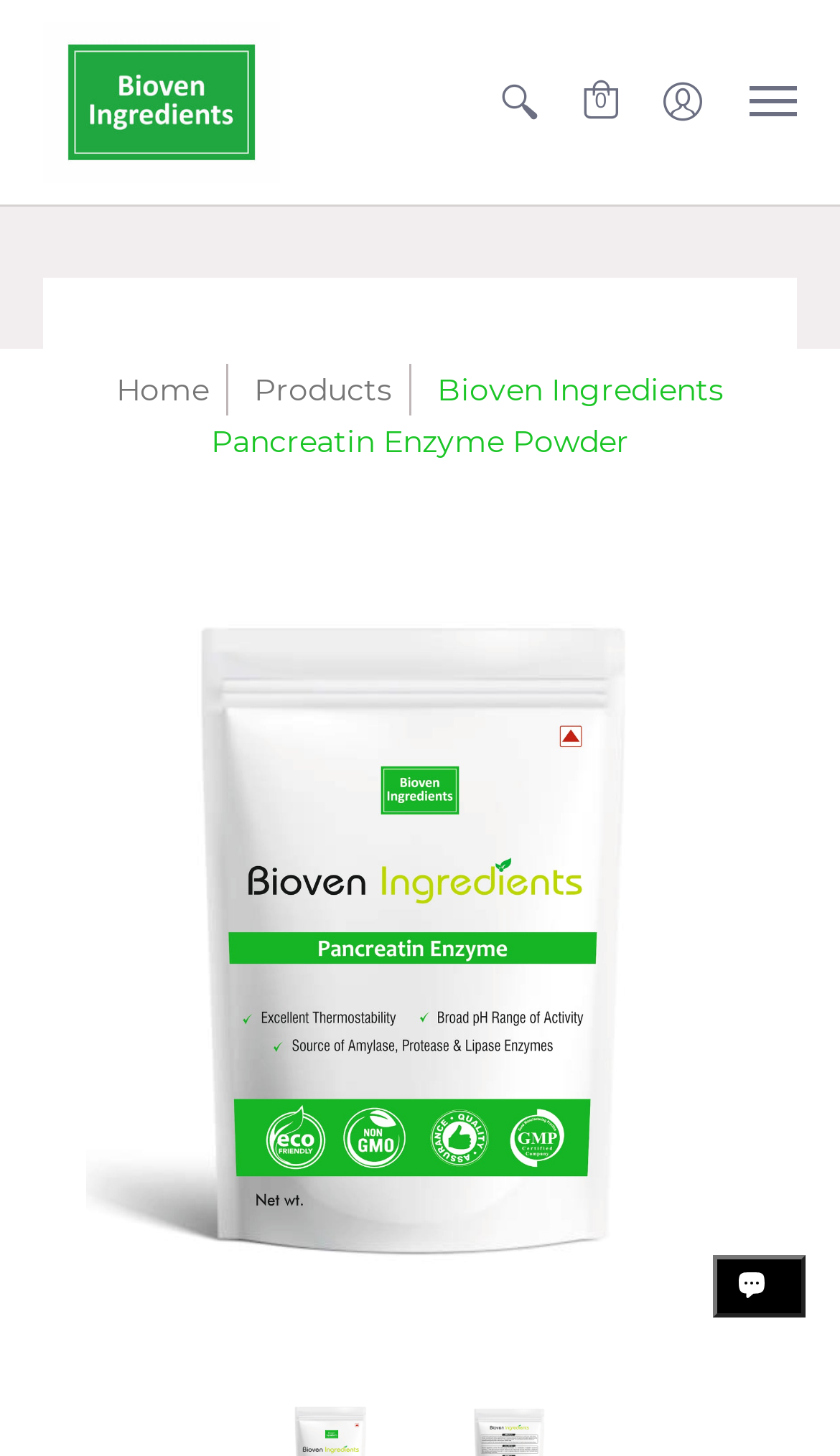Using the element description provided, determine the bounding box coordinates in the format (top-left x, top-left y, bottom-right x, bottom-right y). Ensure that all values are floating point numbers between 0 and 1. Element description: title="Buy Online Pancreatin Enzyme powder"

[0.103, 0.38, 0.897, 0.928]